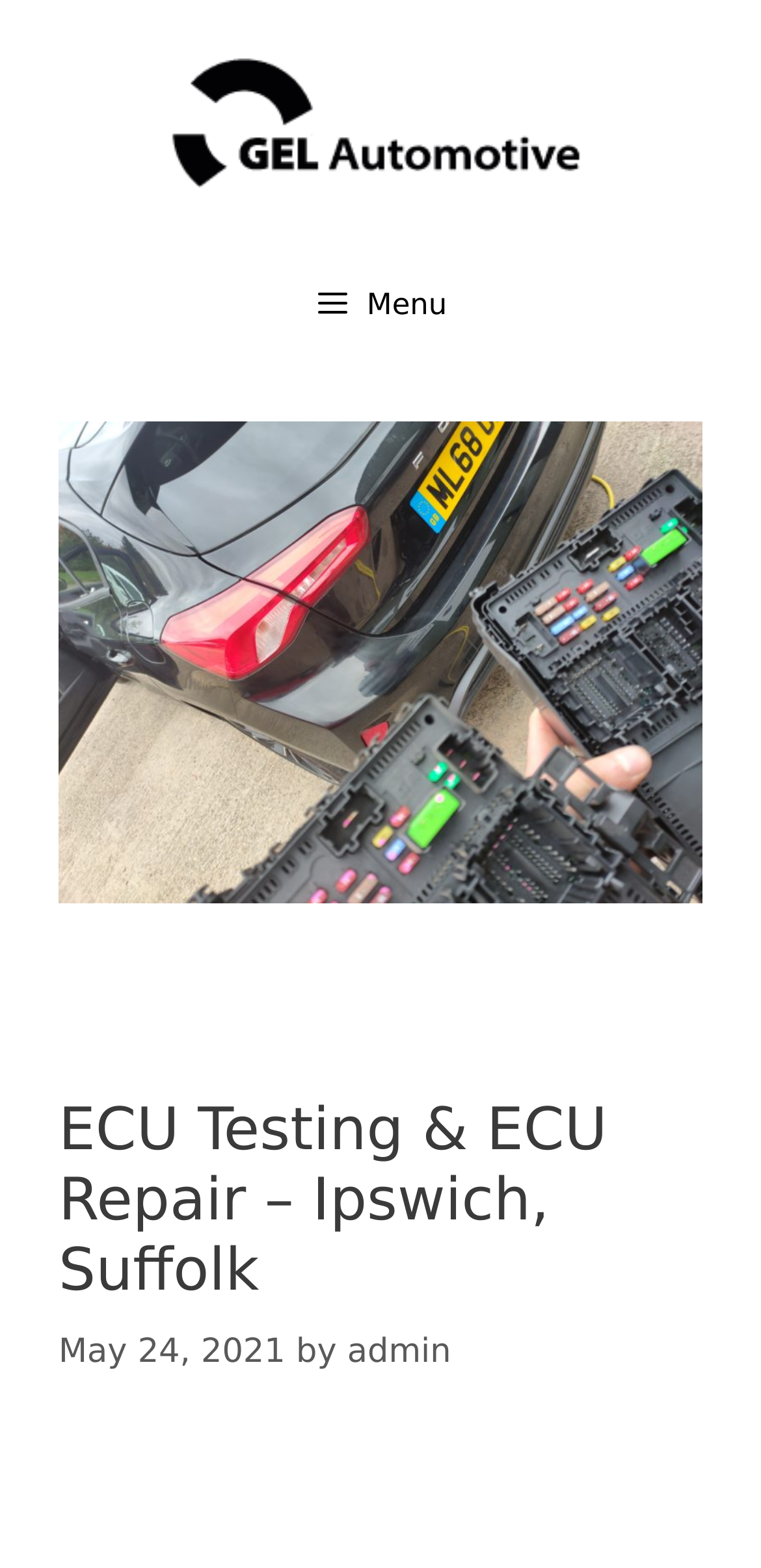From the webpage screenshot, identify the region described by alt="GEL Automotive". Provide the bounding box coordinates as (top-left x, top-left y, bottom-right x, bottom-right y), with each value being a floating point number between 0 and 1.

[0.077, 0.066, 0.923, 0.09]